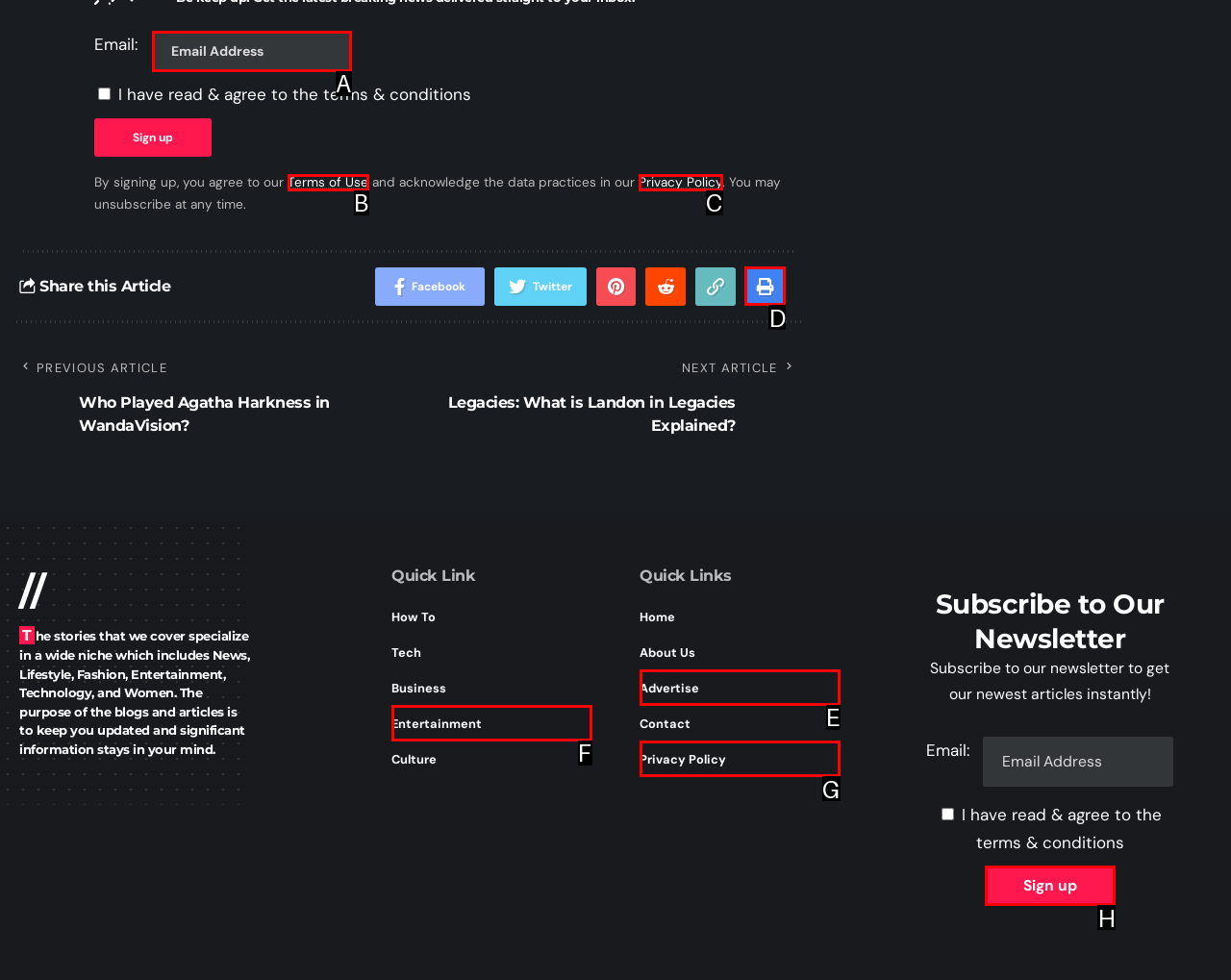Decide which letter you need to select to fulfill the task: Click on 'New!' link
Answer with the letter that matches the correct option directly.

None